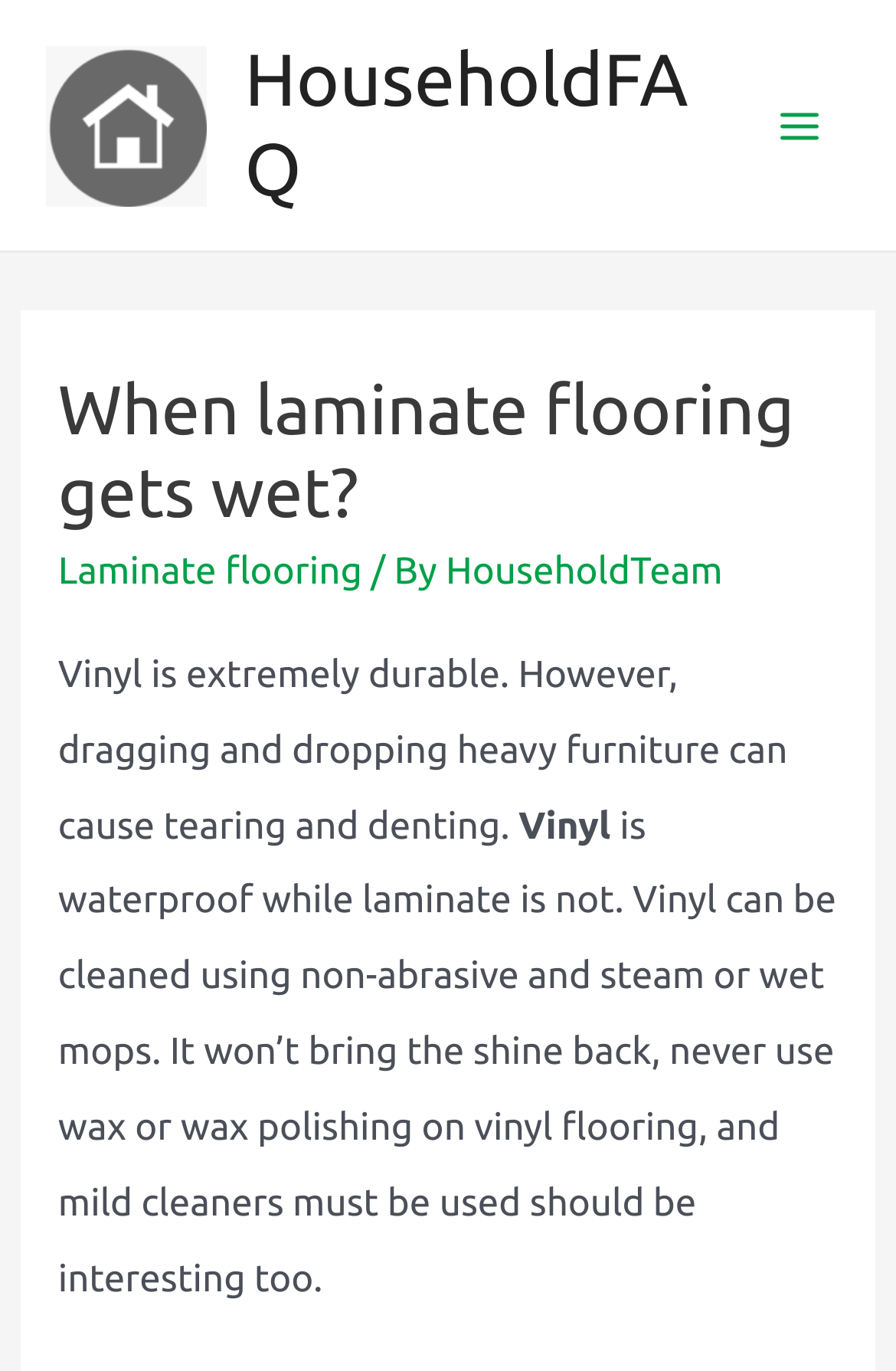Locate the bounding box coordinates of the UI element described by: "HouseholdTeam". Provide the coordinates as four float numbers between 0 and 1, formatted as [left, top, right, bottom].

[0.497, 0.402, 0.807, 0.432]